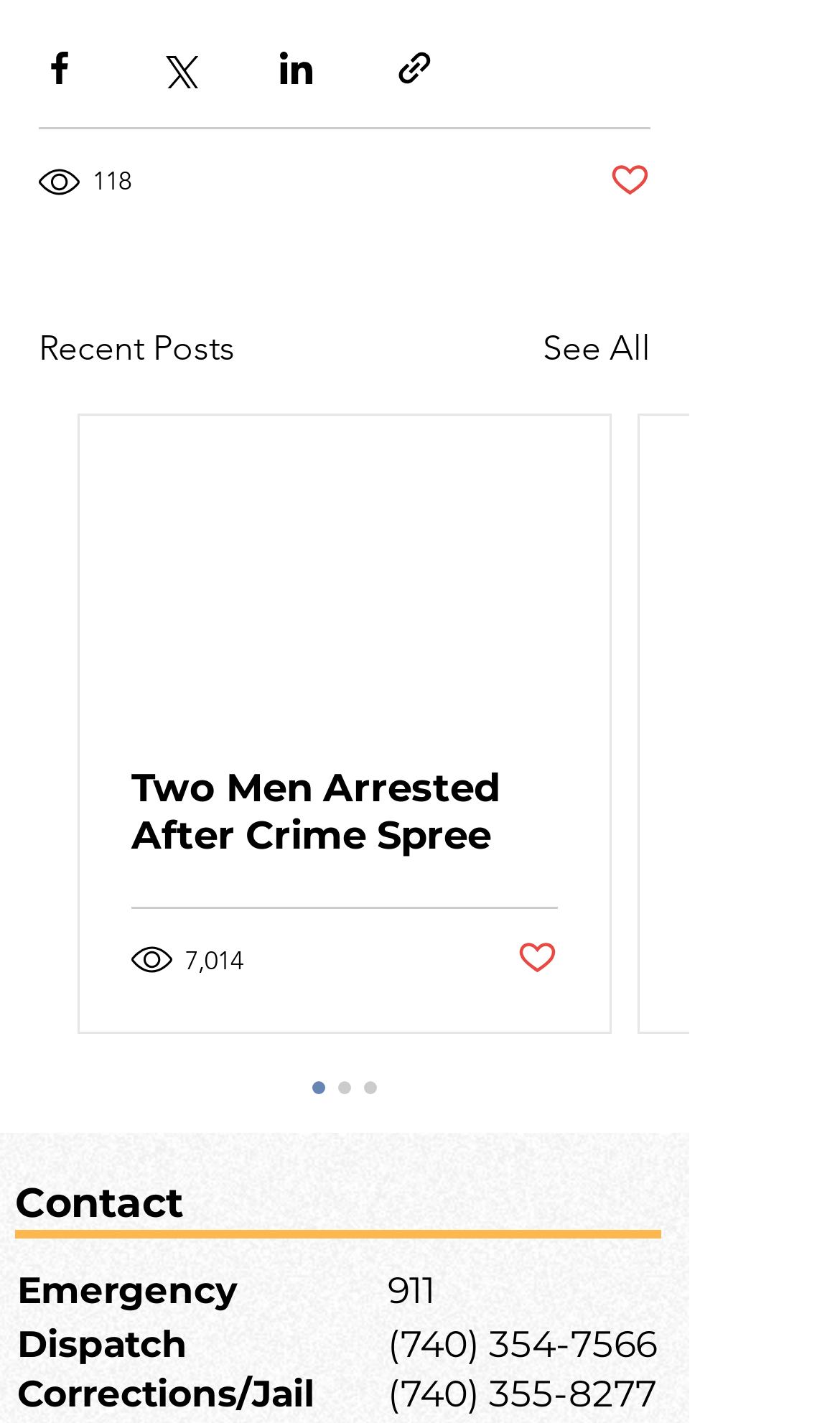What is the title of the section above the first post?
Using the image as a reference, answer the question in detail.

The title of the section above the first post is 'Recent Posts', which is indicated by a heading element with the text 'Recent Posts'.